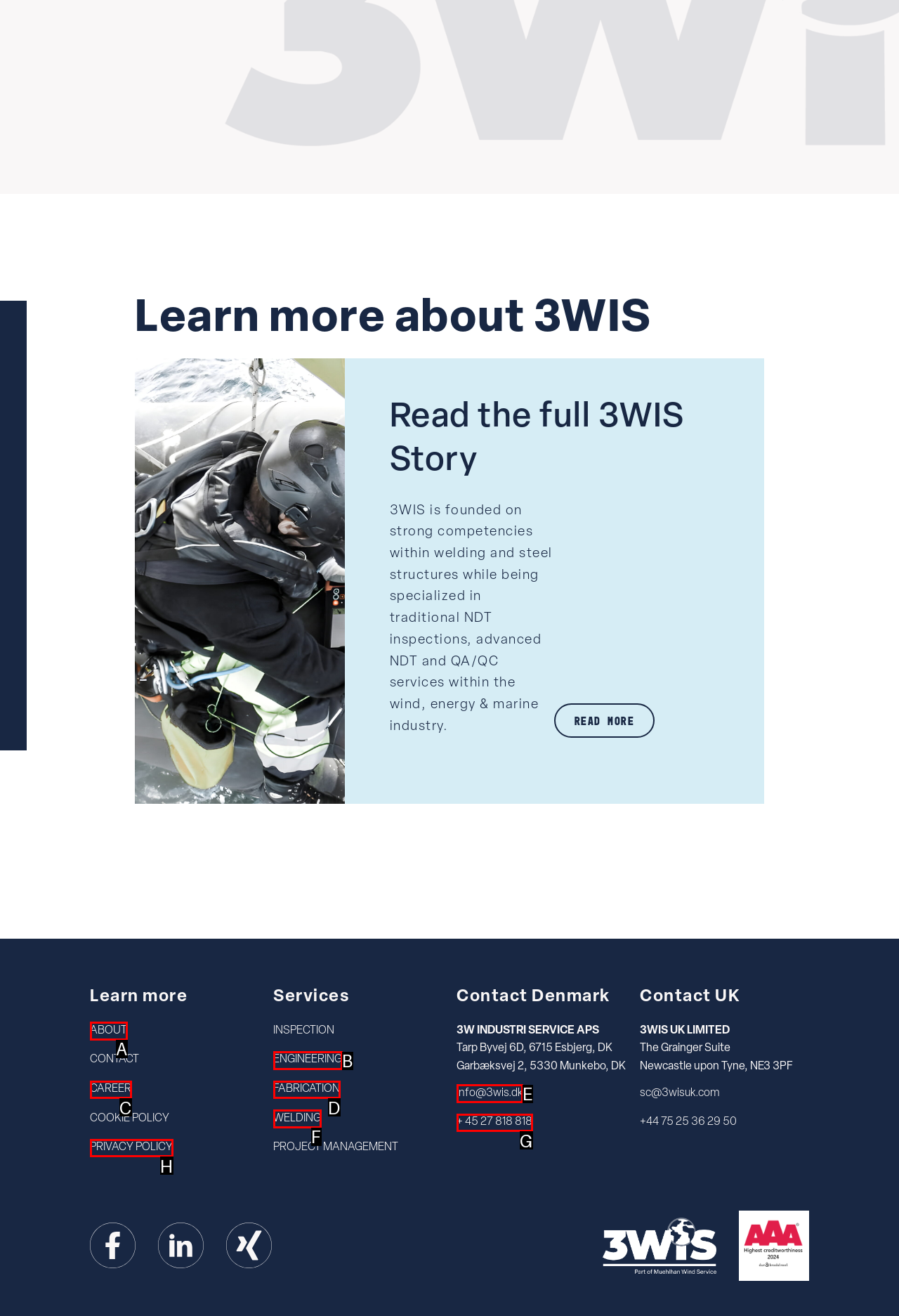Identify which HTML element matches the description: + 45 27 818 818. Answer with the correct option's letter.

G